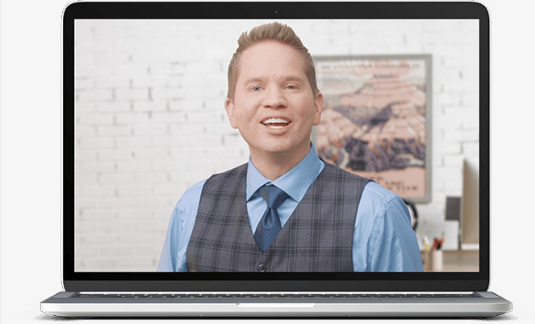Offer an in-depth description of the image.

The image showcases a modern laptop displaying a video presentation. A smiling speaker, dressed in a light blue shirt and a gray checked vest, engages the audience with enthusiasm. The backdrop features a bright, white brick wall, enhancing the professional atmosphere. Behind the speaker, a colorful poster or graphic is partially visible, hinting at a creative or educational context. This scene likely represents an online learning platform, emphasizing interactive and dynamic engagement.